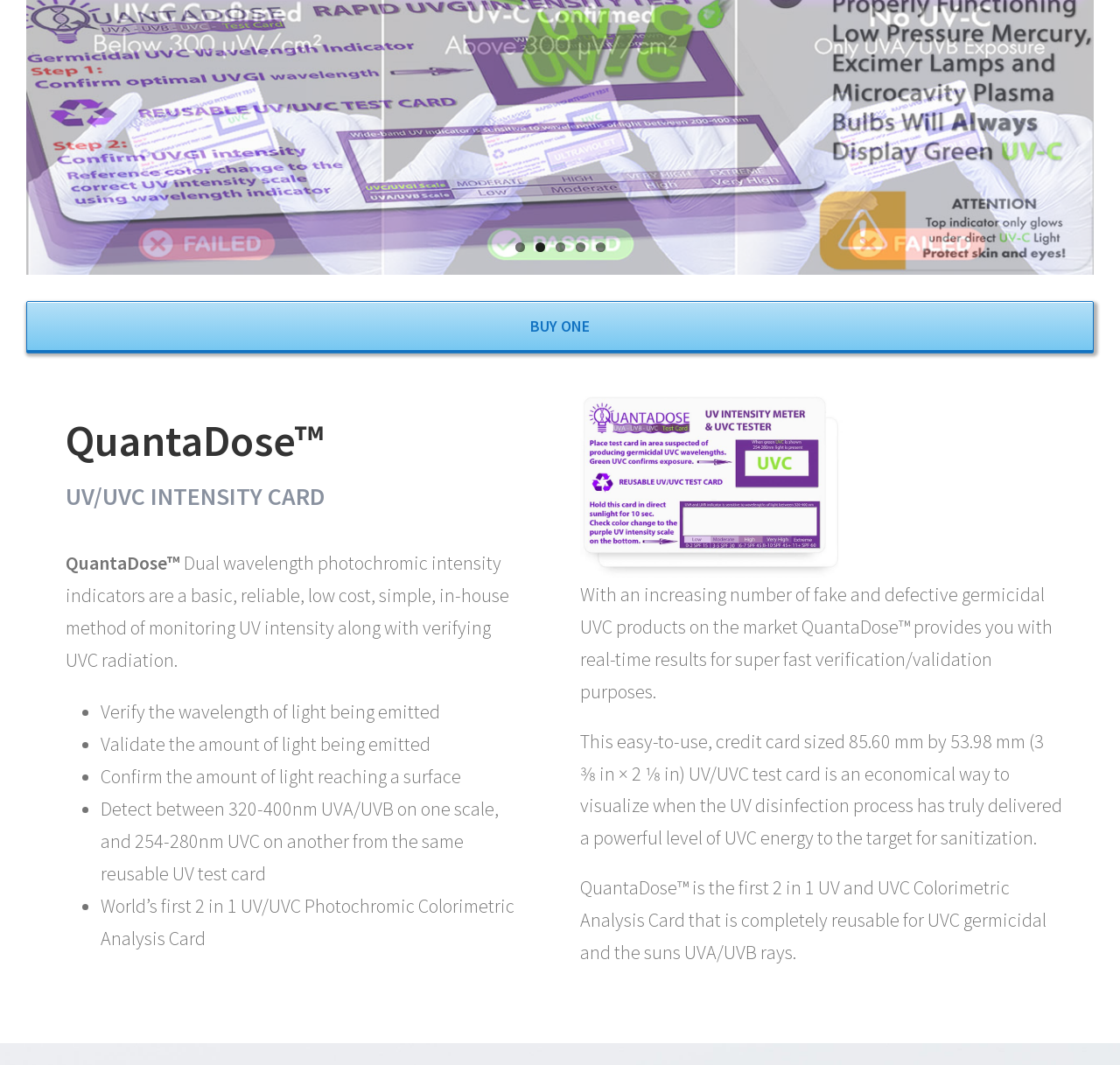Please provide the bounding box coordinate of the region that matches the element description: Pinterest. Coordinates should be in the format (top-left x, top-left y, bottom-right x, bottom-right y) and all values should be between 0 and 1.

[0.546, 0.453, 0.58, 0.489]